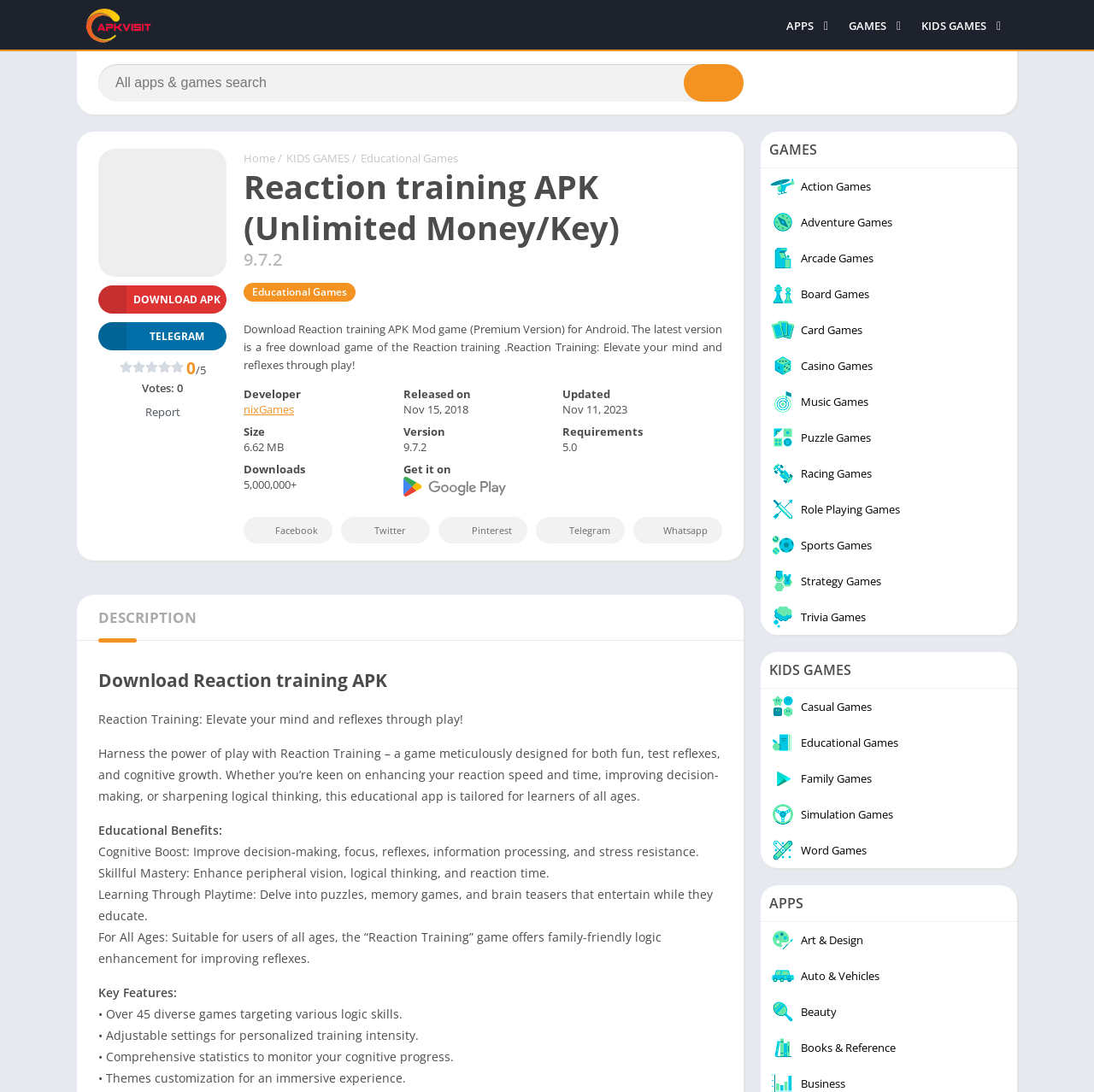What is the name of the APK game?
Answer briefly with a single word or phrase based on the image.

Reaction training